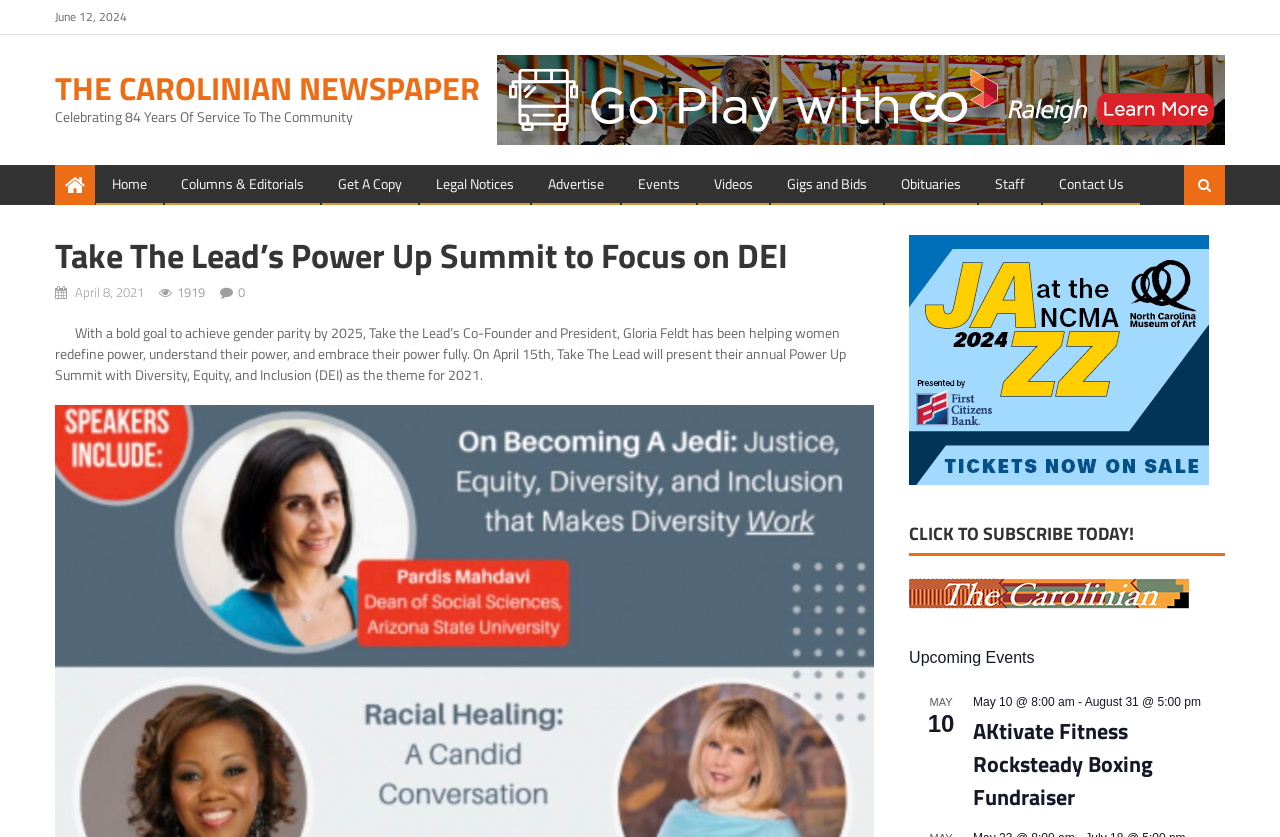What is the name of the Co-Founder and President of Take the Lead?
Based on the image, give a one-word or short phrase answer.

Gloria Feldt